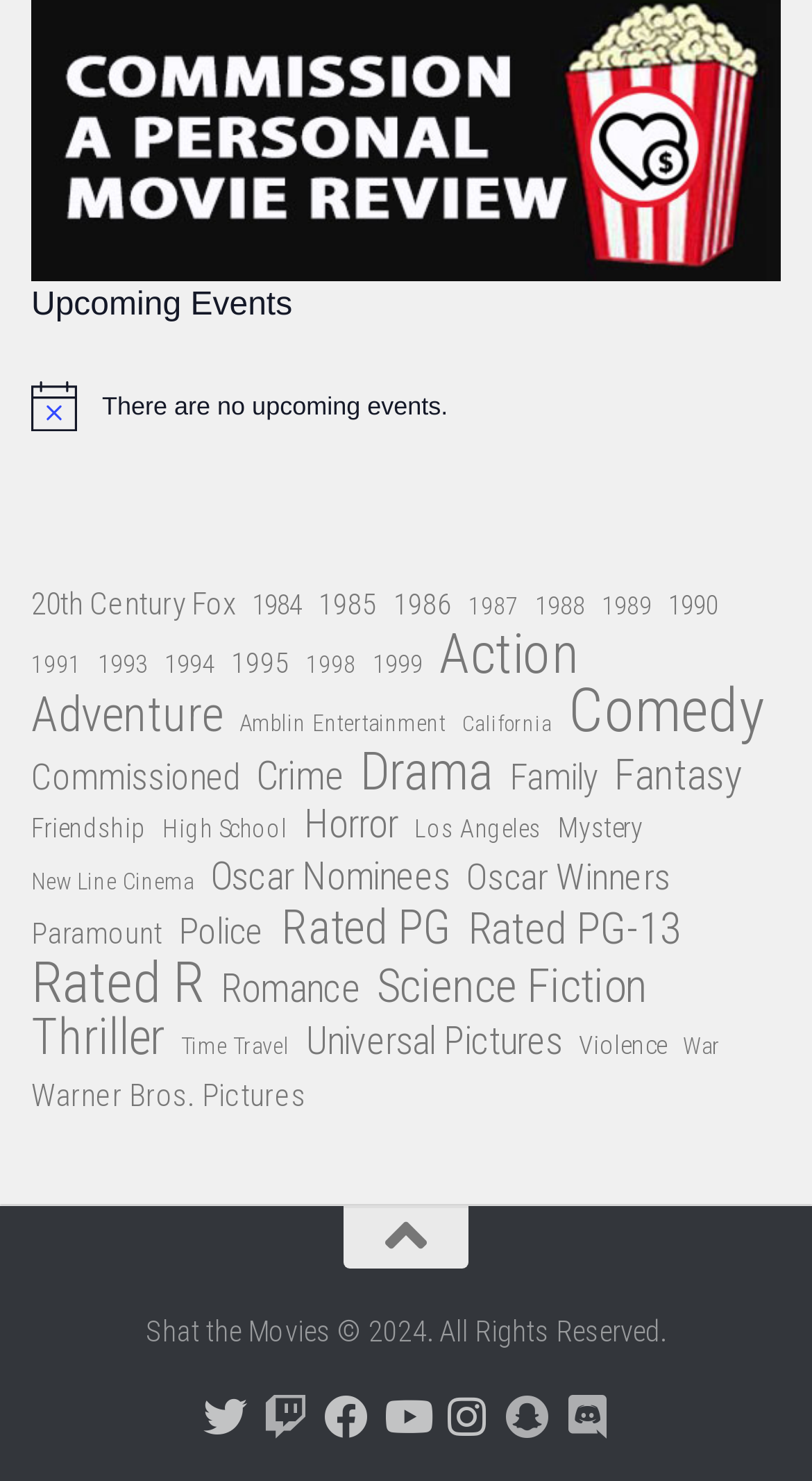Can you determine the bounding box coordinates of the area that needs to be clicked to fulfill the following instruction: "View Sitemap"?

None